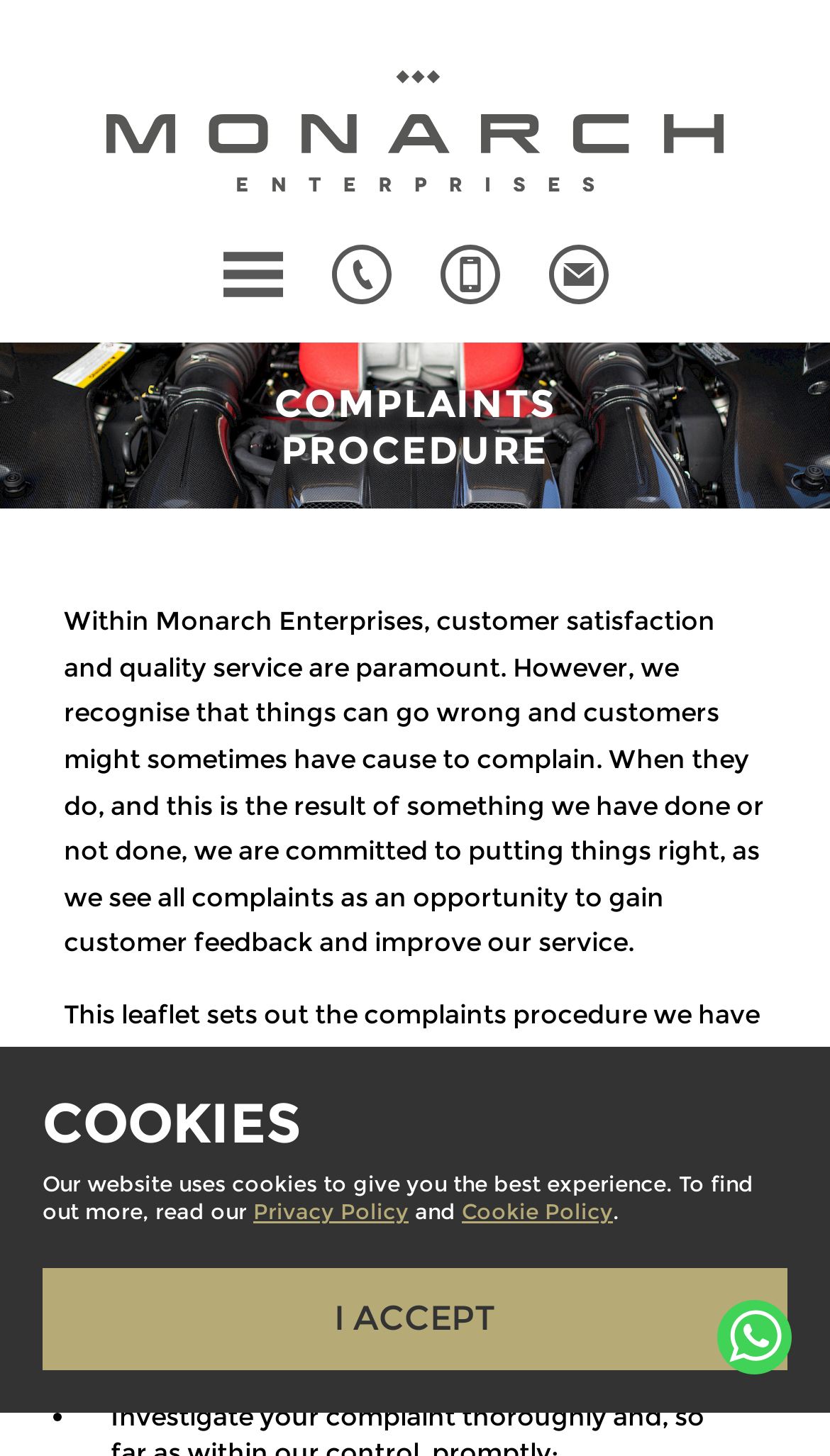Provide the bounding box coordinates of the area you need to click to execute the following instruction: "Pay with Credit Card".

None